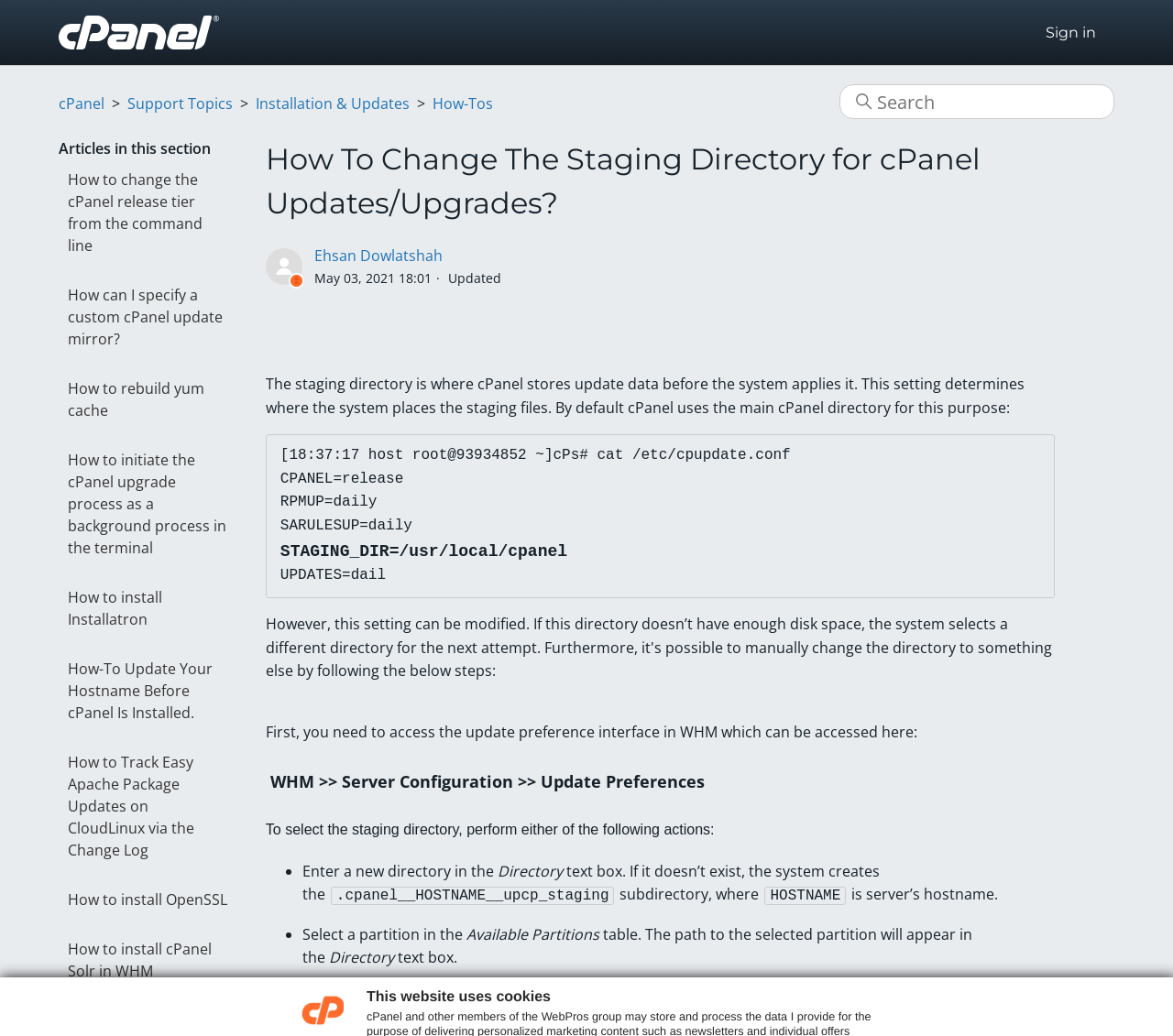Given the element description, predict the bounding box coordinates in the format (top-left x, top-left y, bottom-right x, bottom-right y), using floating point numbers between 0 and 1: Support Topics

[0.109, 0.09, 0.198, 0.109]